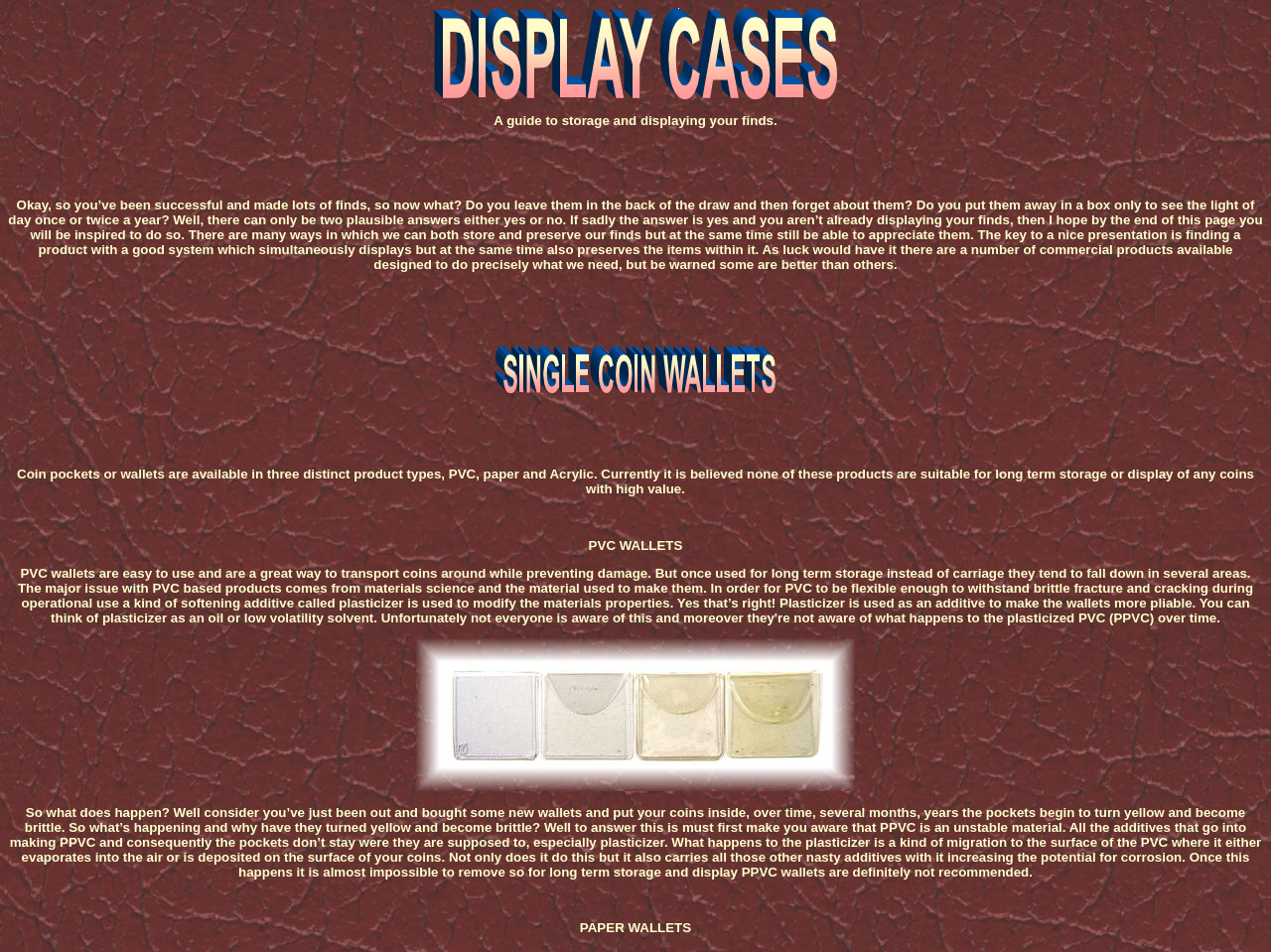What happens to the plasticizer in PVC wallets?
Observe the image and answer the question with a one-word or short phrase response.

It migrates to the surface